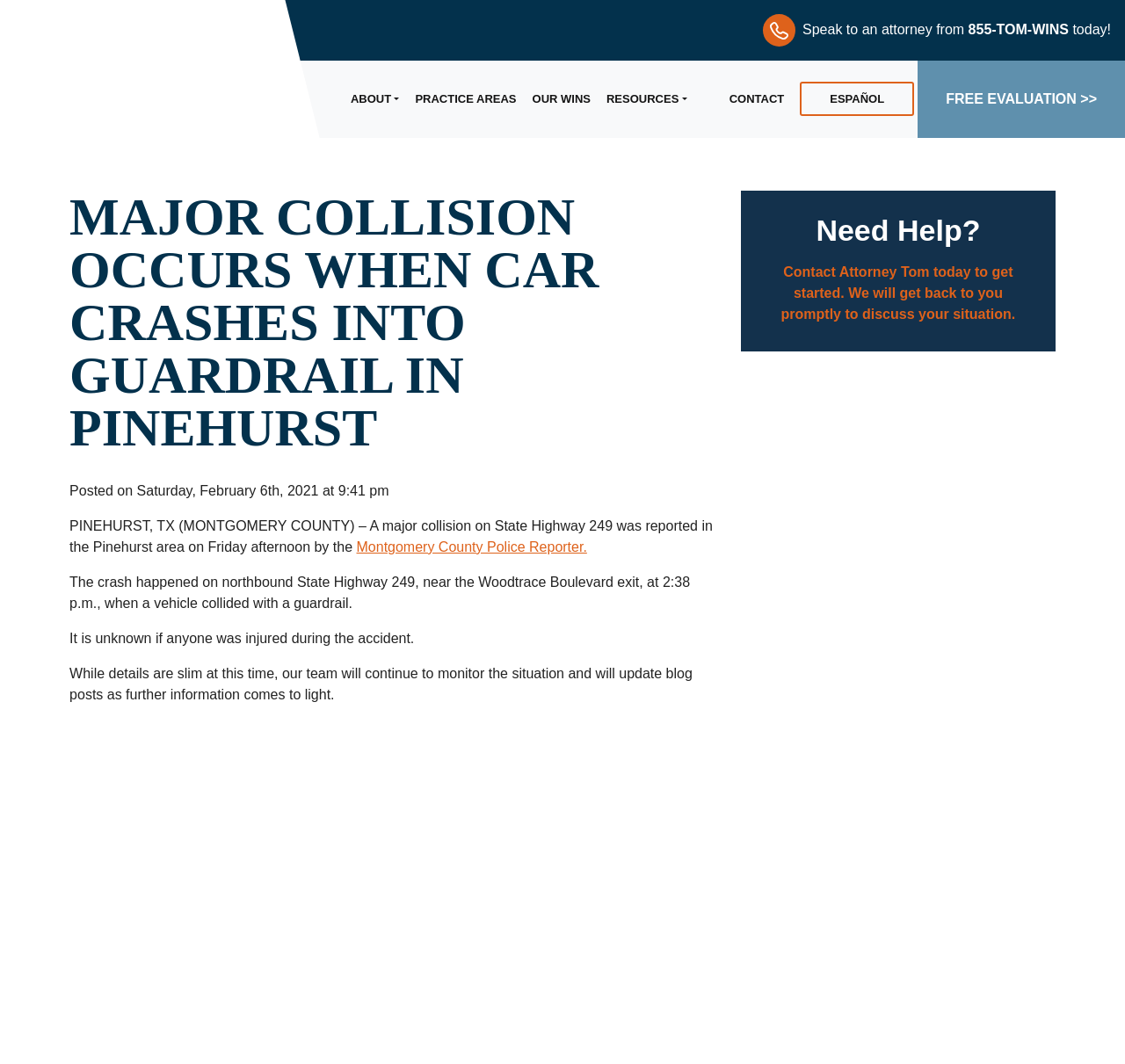How many links are there in the top navigation menu?
Using the image as a reference, give a one-word or short phrase answer.

6